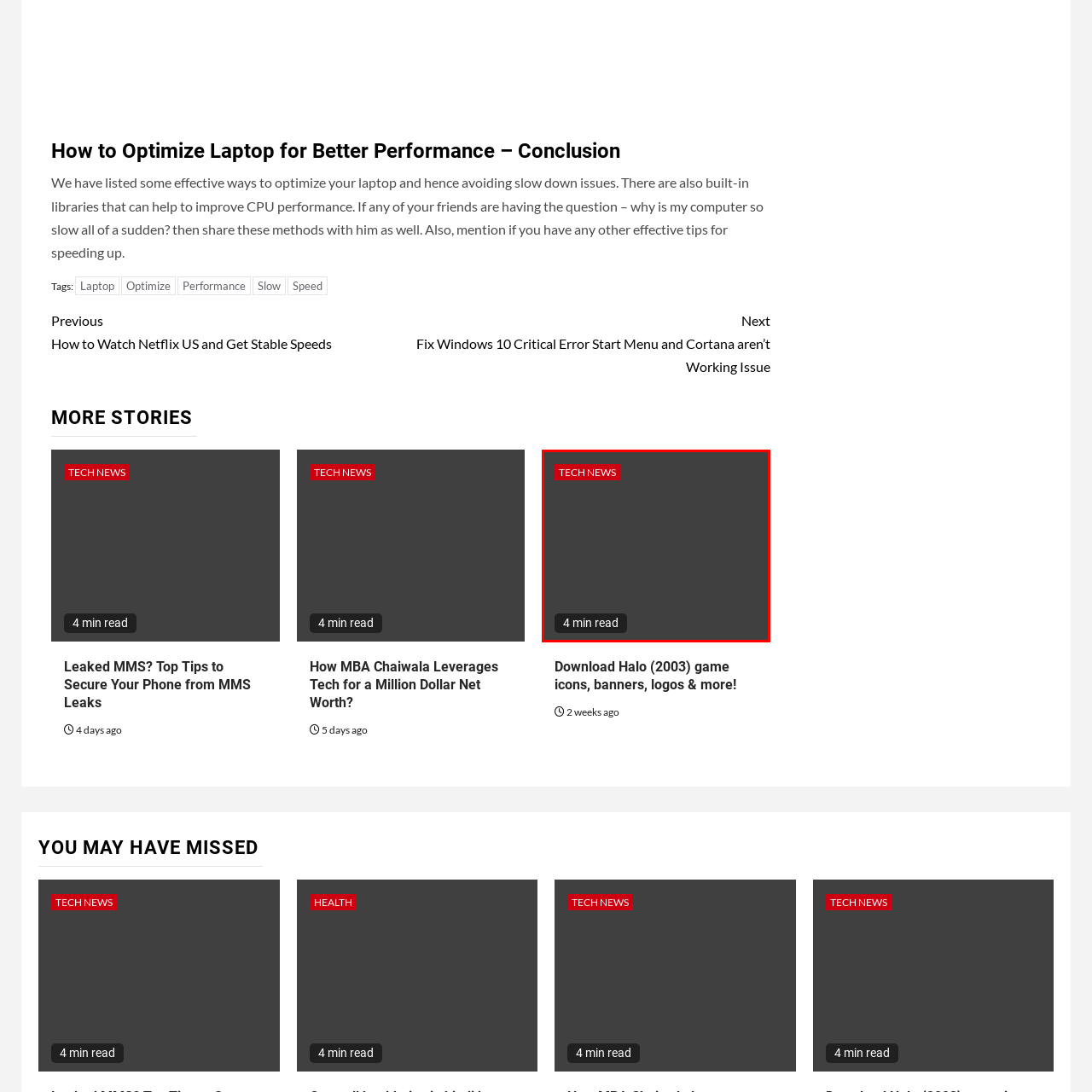Offer a detailed caption for the picture inside the red-bordered area.

The image features a prominent "TECH NEWS" label, presented in a bright red font, signaling content related to technology updates and news trends. Below this label, there is a "4 min read" badge displayed in a dark background with a clear white font, indicating that the article is concise and can be read in approximately four minutes. This design effectively captures the viewer’s attention, setting the stage for an engaging exploration of technological topics.